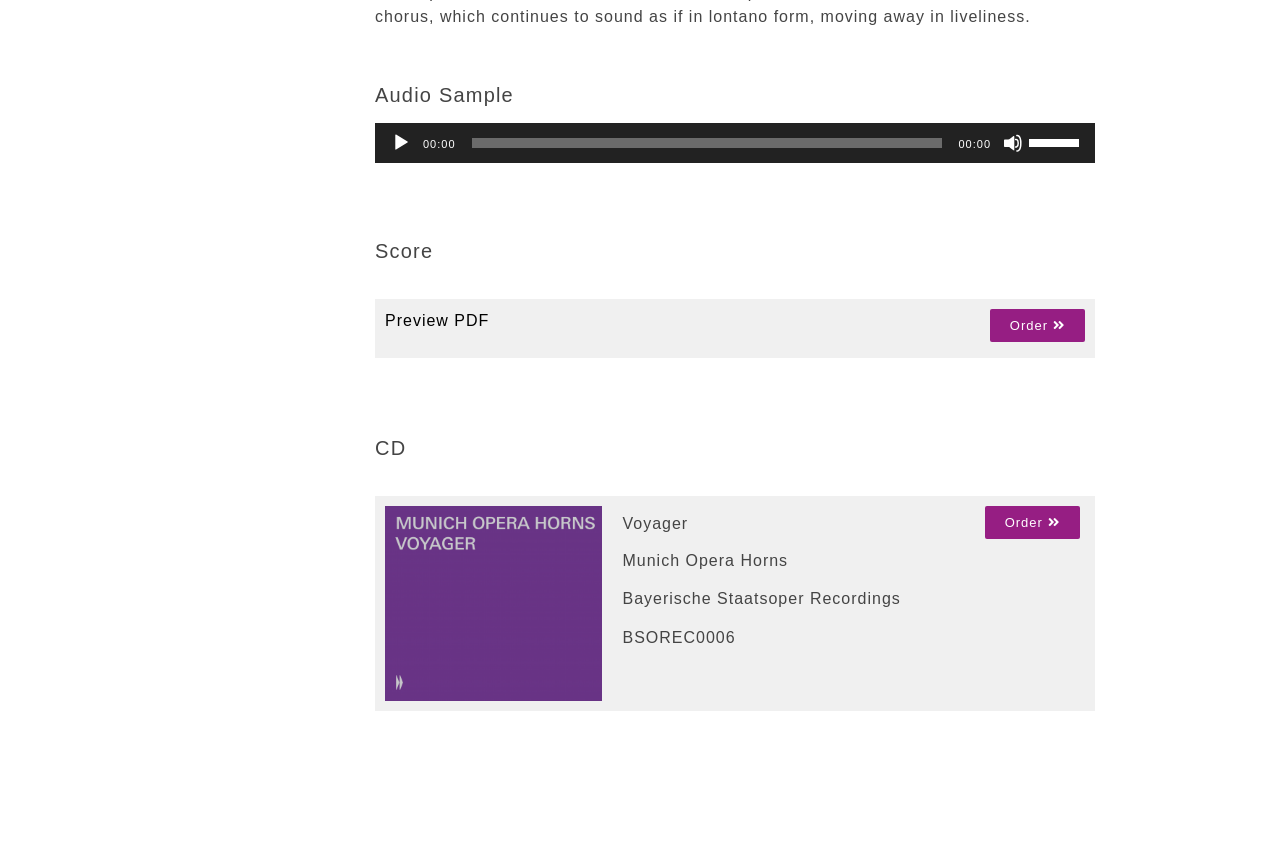Give a one-word or short phrase answer to this question: 
What is the name of the CD mentioned?

Voyager